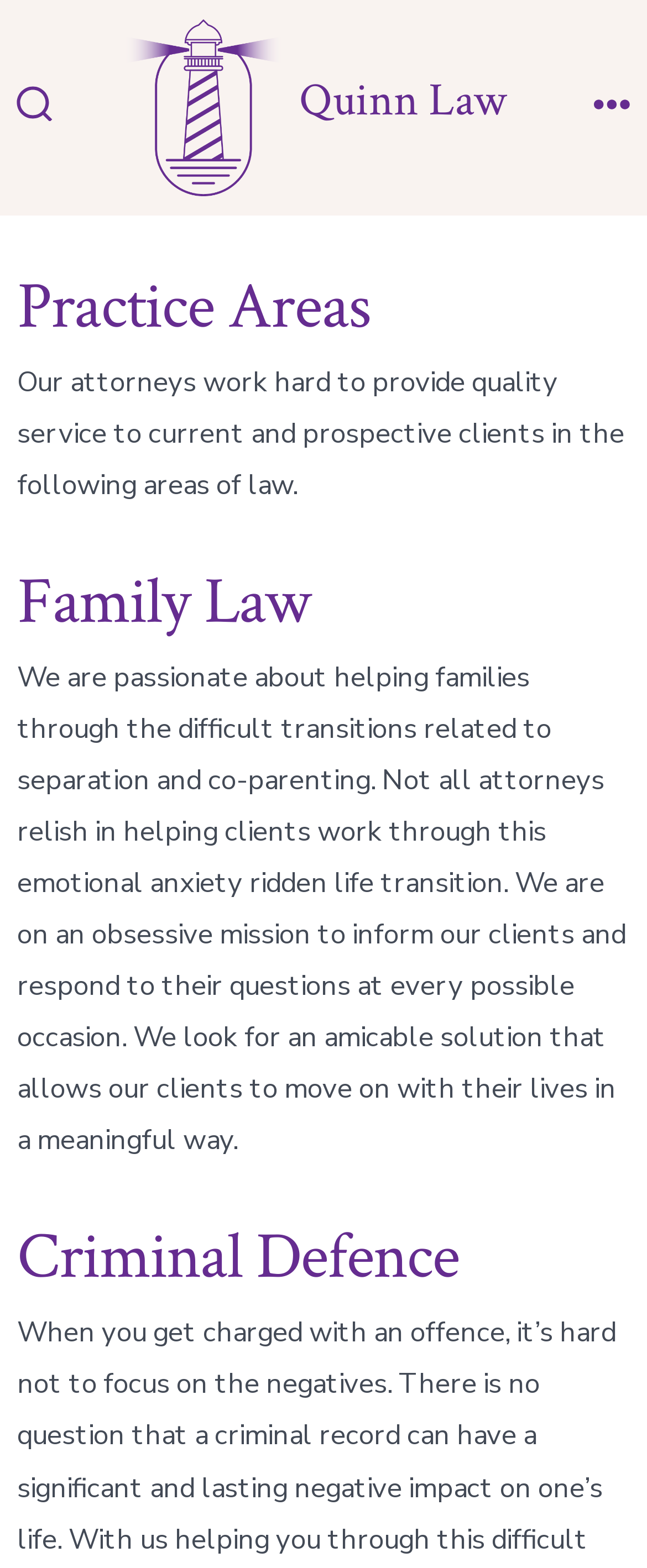Provide the bounding box coordinates, formatted as (top-left x, top-left y, bottom-right x, bottom-right y), with all values being floating point numbers between 0 and 1. Identify the bounding box of the UI element that matches the description: parent_node: Quinn Law

[0.186, 0.055, 0.443, 0.079]